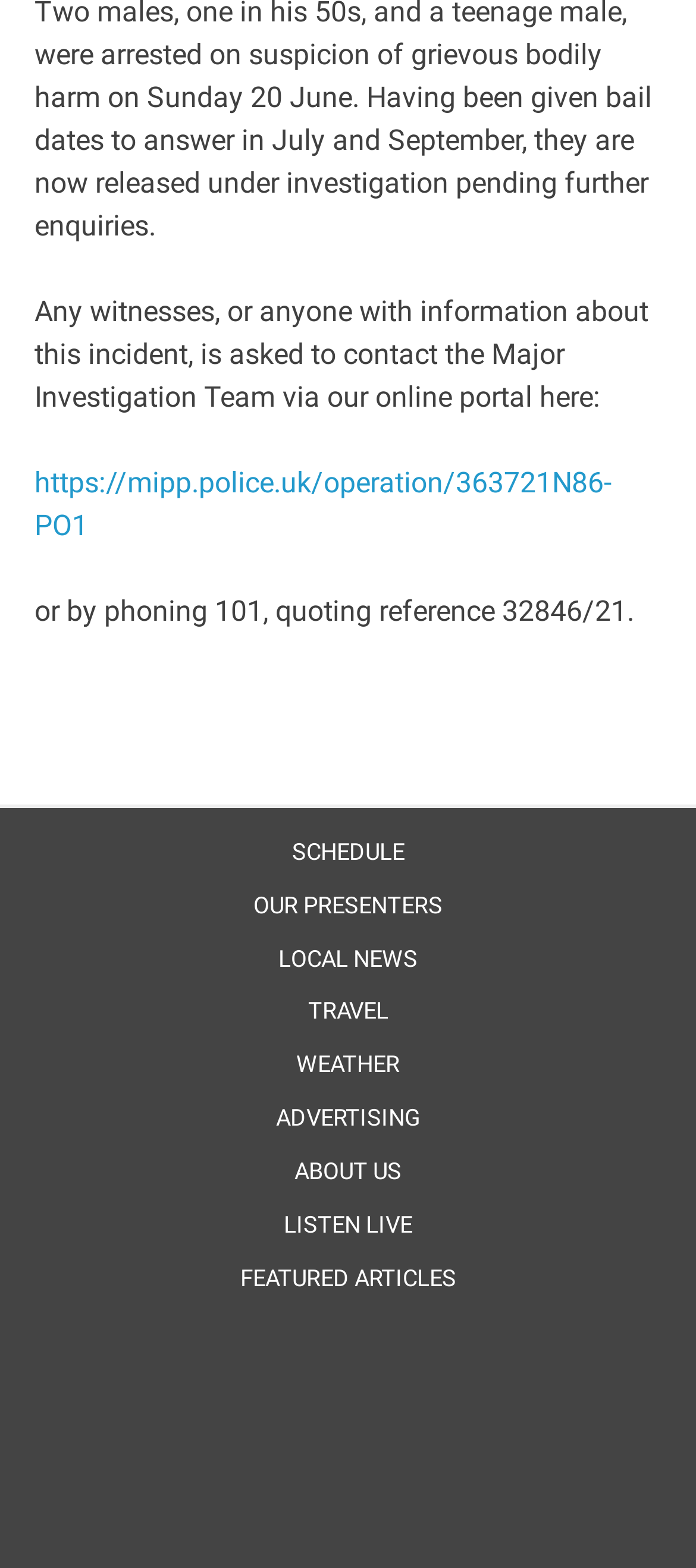Please provide a comprehensive response to the question below by analyzing the image: 
What is the contact method for the Major Investigation Team?

The webpage provides a message asking witnesses or anyone with information to contact the Major Investigation Team via their online portal or by phoning 101, quoting reference 32846/21.